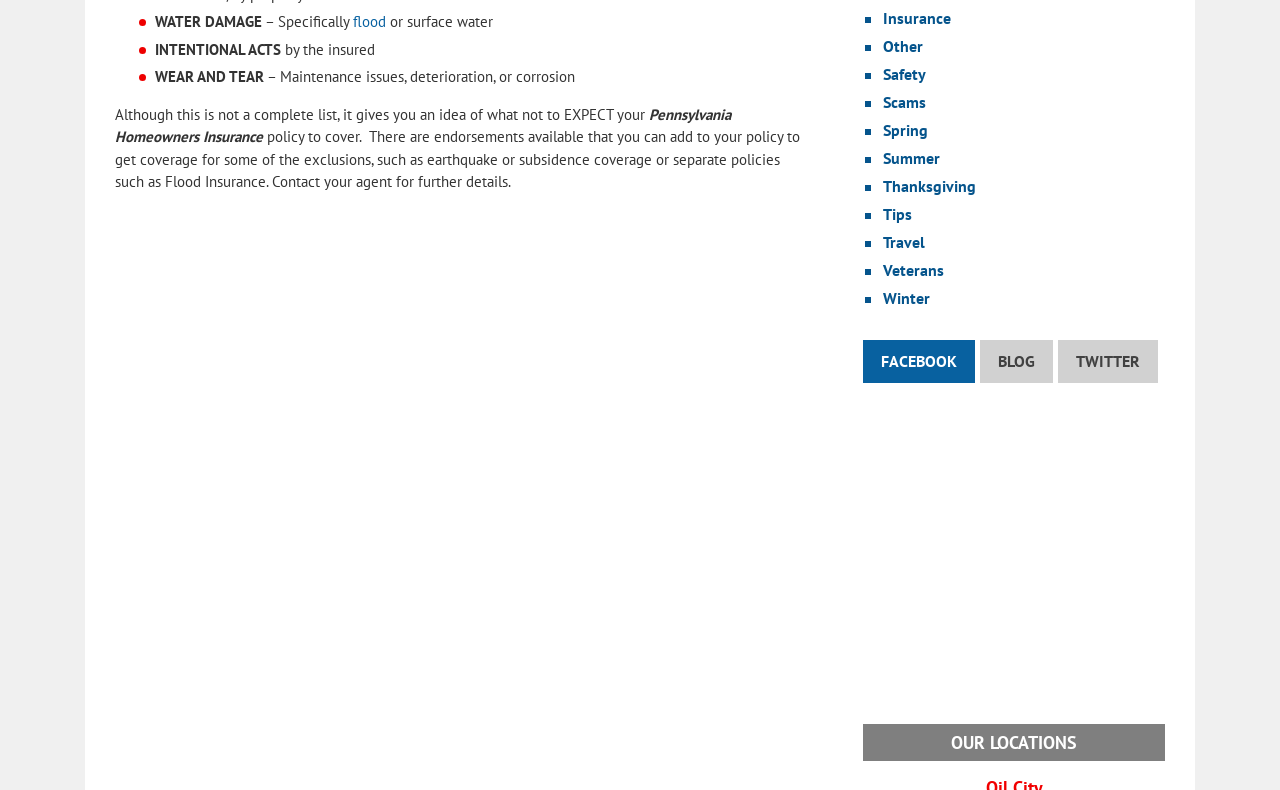Find the bounding box of the web element that fits this description: "Thanksgiving".

[0.69, 0.223, 0.763, 0.248]